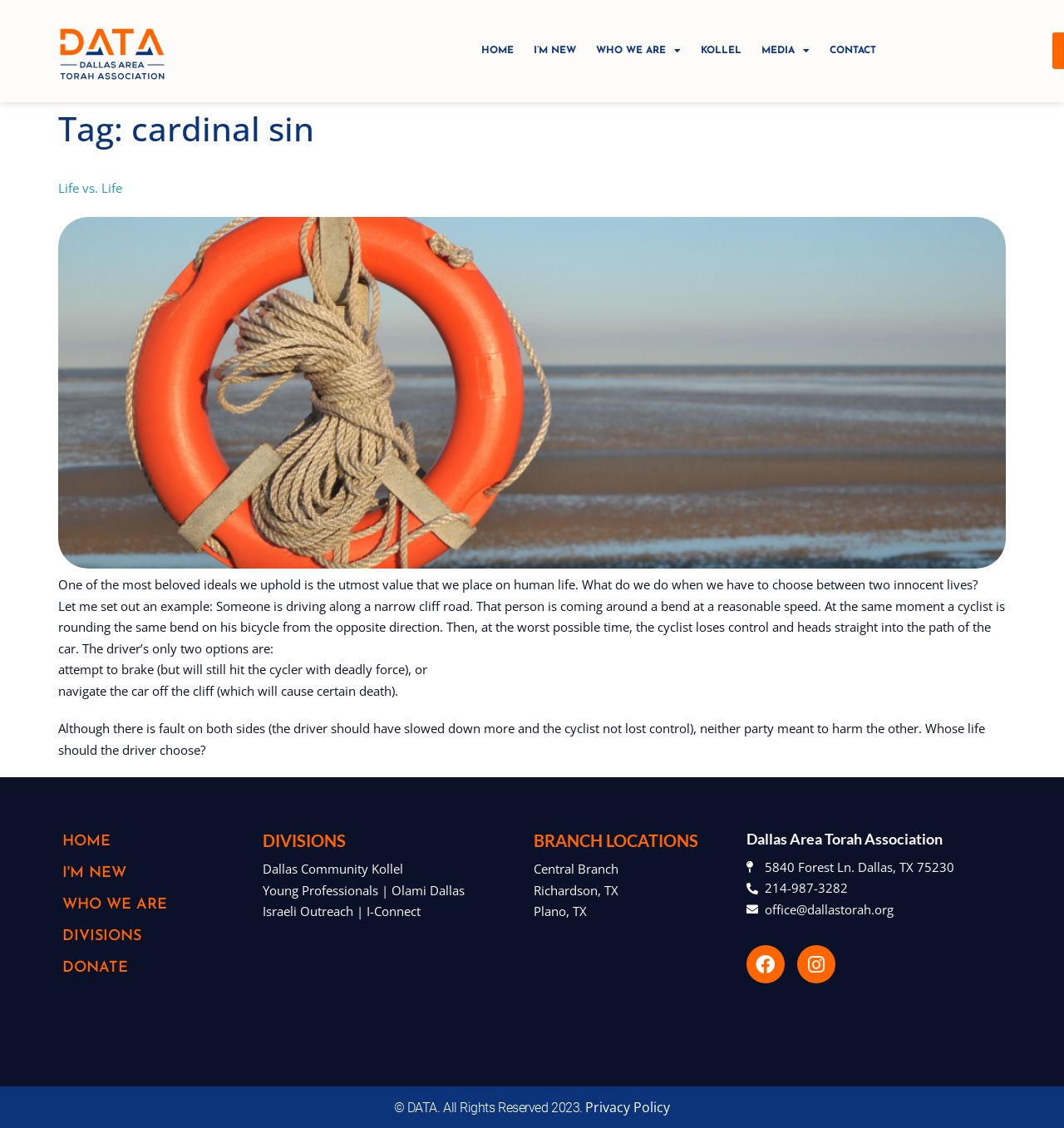Please identify the bounding box coordinates for the region that you need to click to follow this instruction: "View the Kollel page".

[0.649, 0.008, 0.706, 0.082]